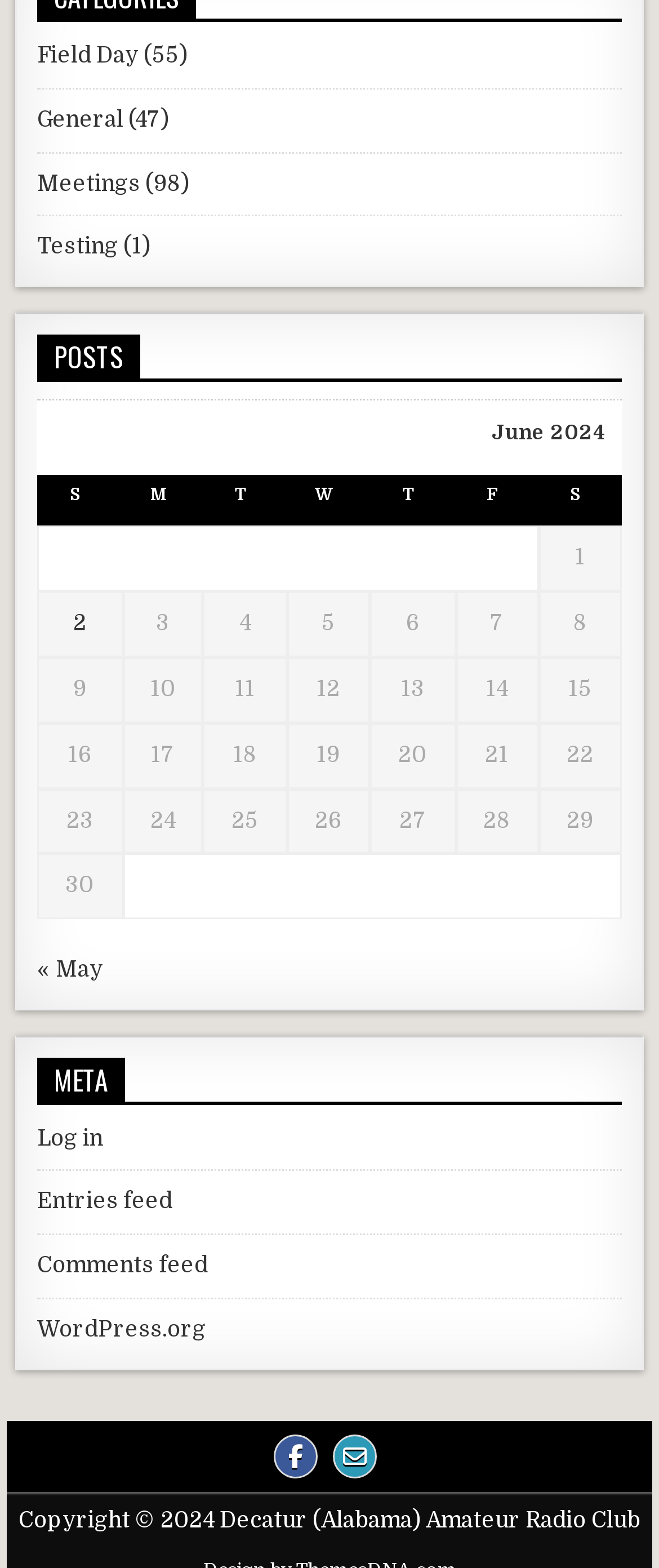Please identify the bounding box coordinates of the element's region that I should click in order to complete the following instruction: "View posts published on June 2, 2024". The bounding box coordinates consist of four float numbers between 0 and 1, i.e., [left, top, right, bottom].

[0.111, 0.389, 0.131, 0.405]